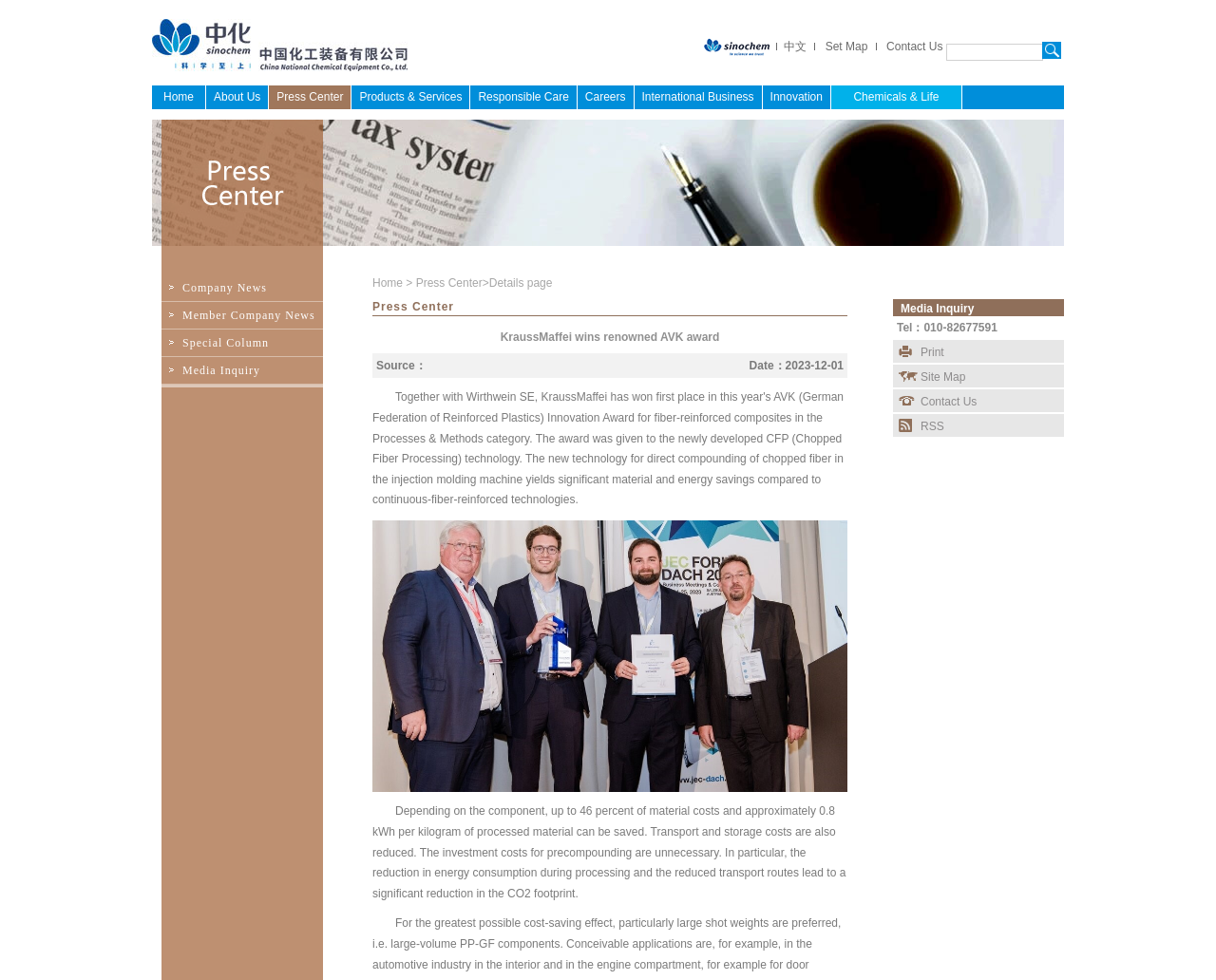Please determine the bounding box coordinates for the UI element described here. Use the format (top-left x, top-left y, bottom-right x, bottom-right y) with values bounded between 0 and 1: Home

[0.306, 0.282, 0.334, 0.296]